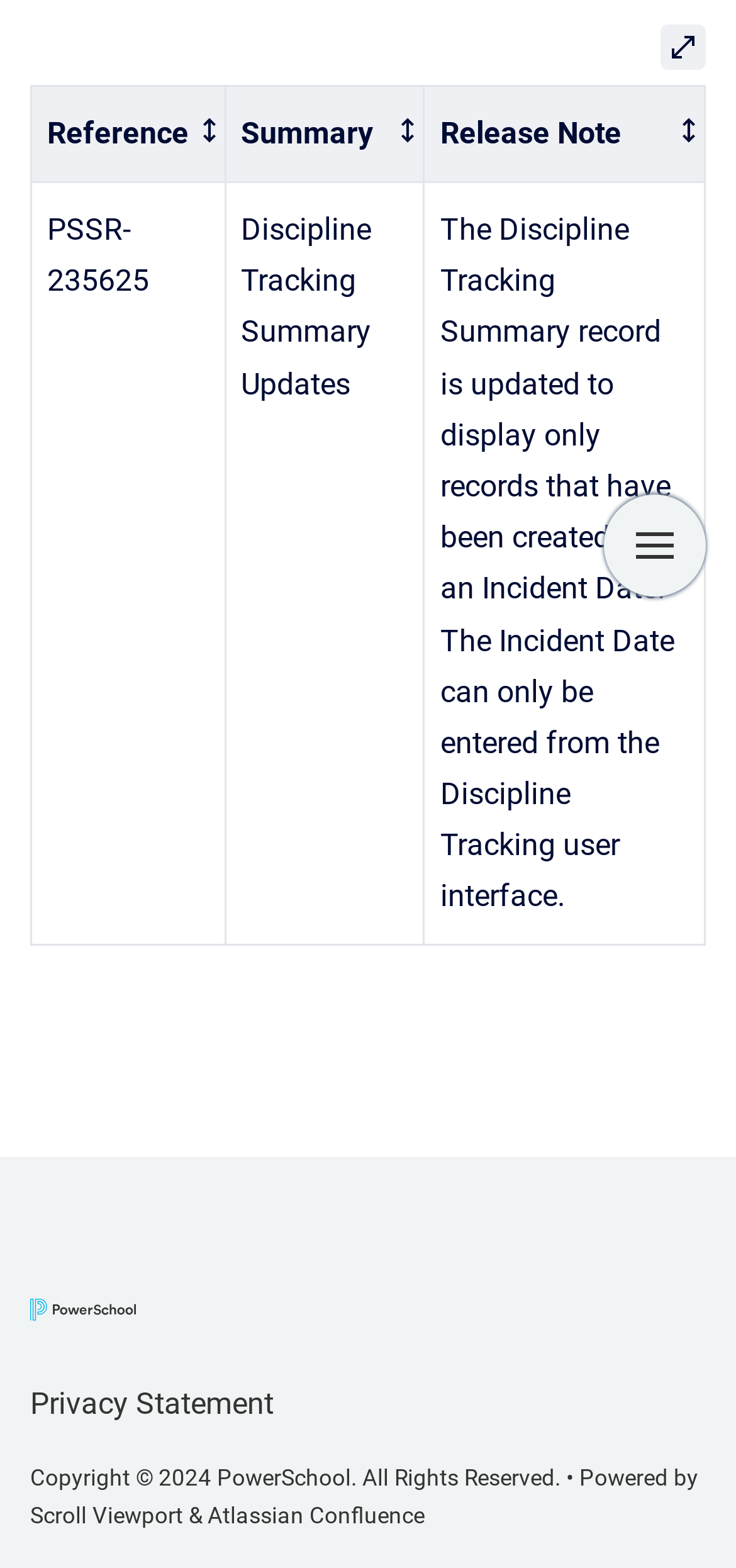Find the bounding box coordinates of the UI element according to this description: "Release Note".

[0.576, 0.055, 0.958, 0.116]